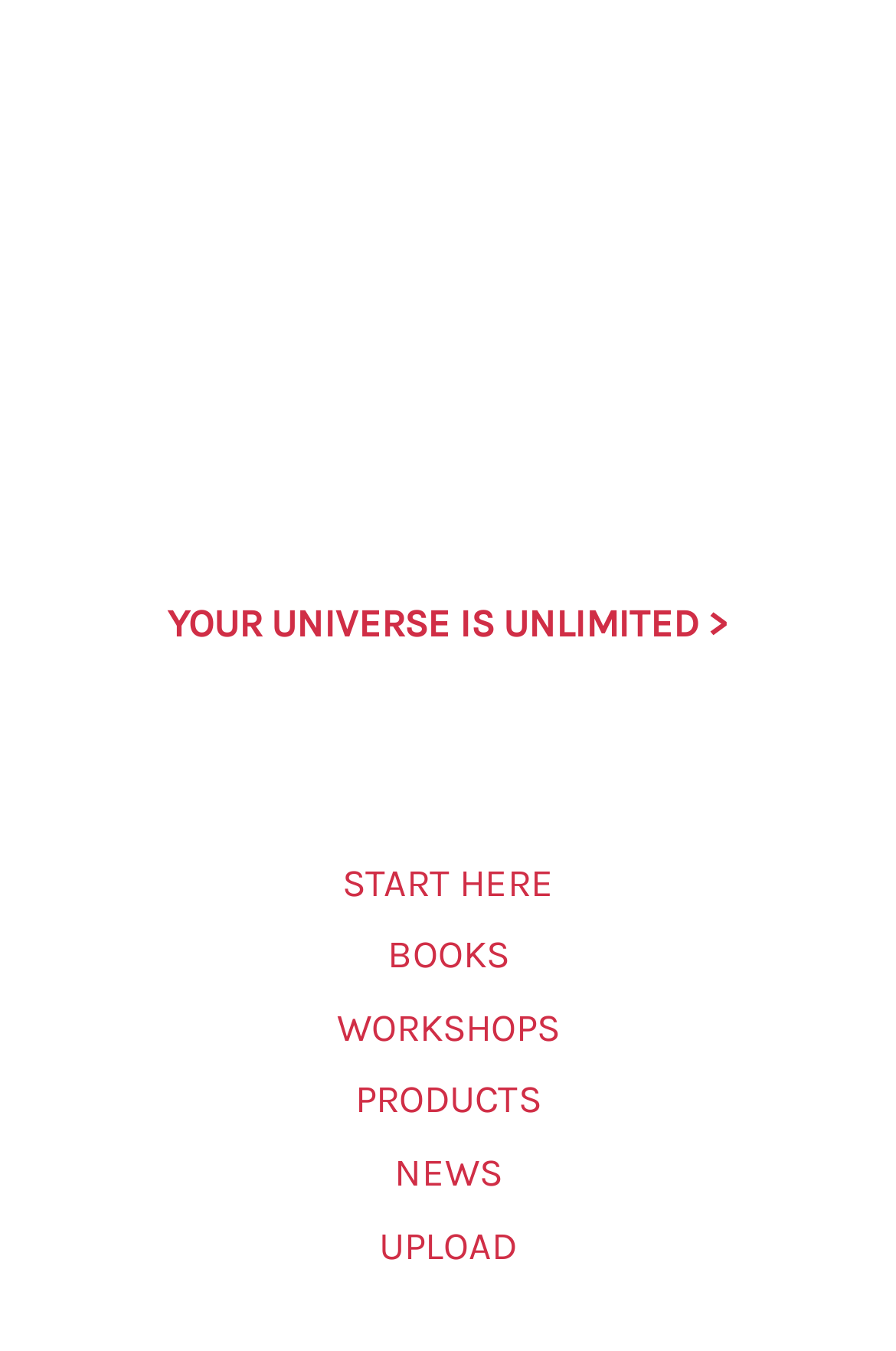Find and provide the bounding box coordinates for the UI element described with: "WORKSHOPS".

[0.324, 0.734, 0.676, 0.788]